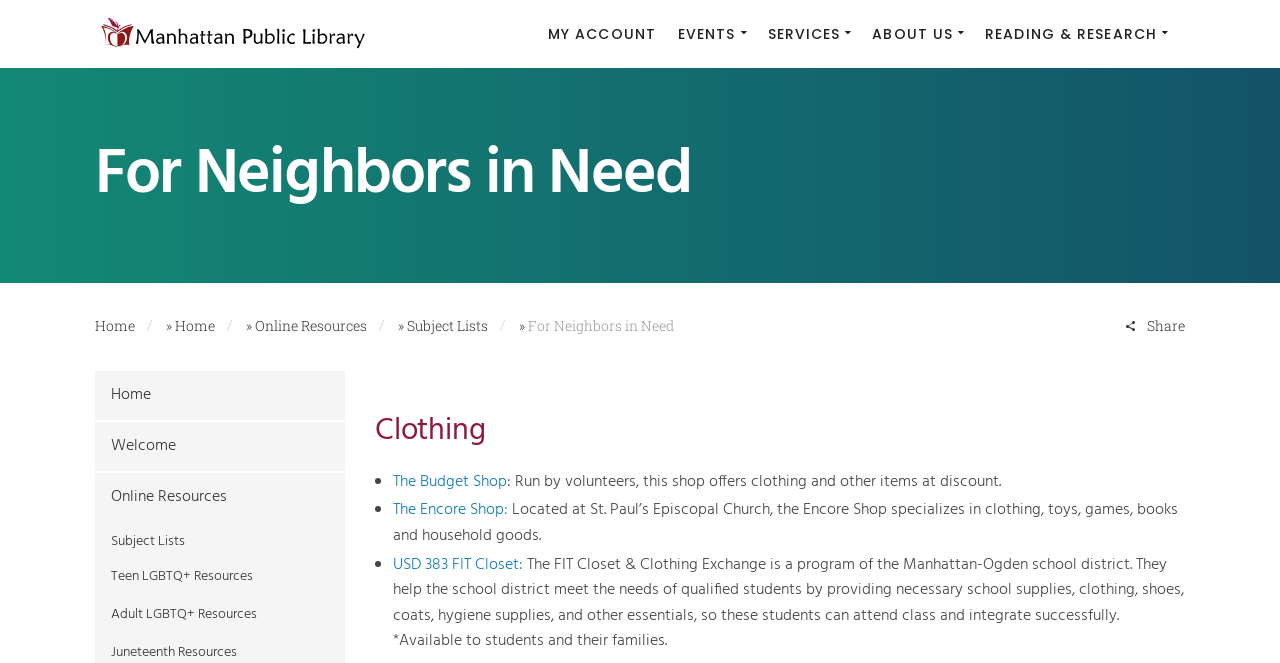What is the name of the library associated with this webpage?
Provide a concise answer using a single word or phrase based on the image.

Manhattan Public Library